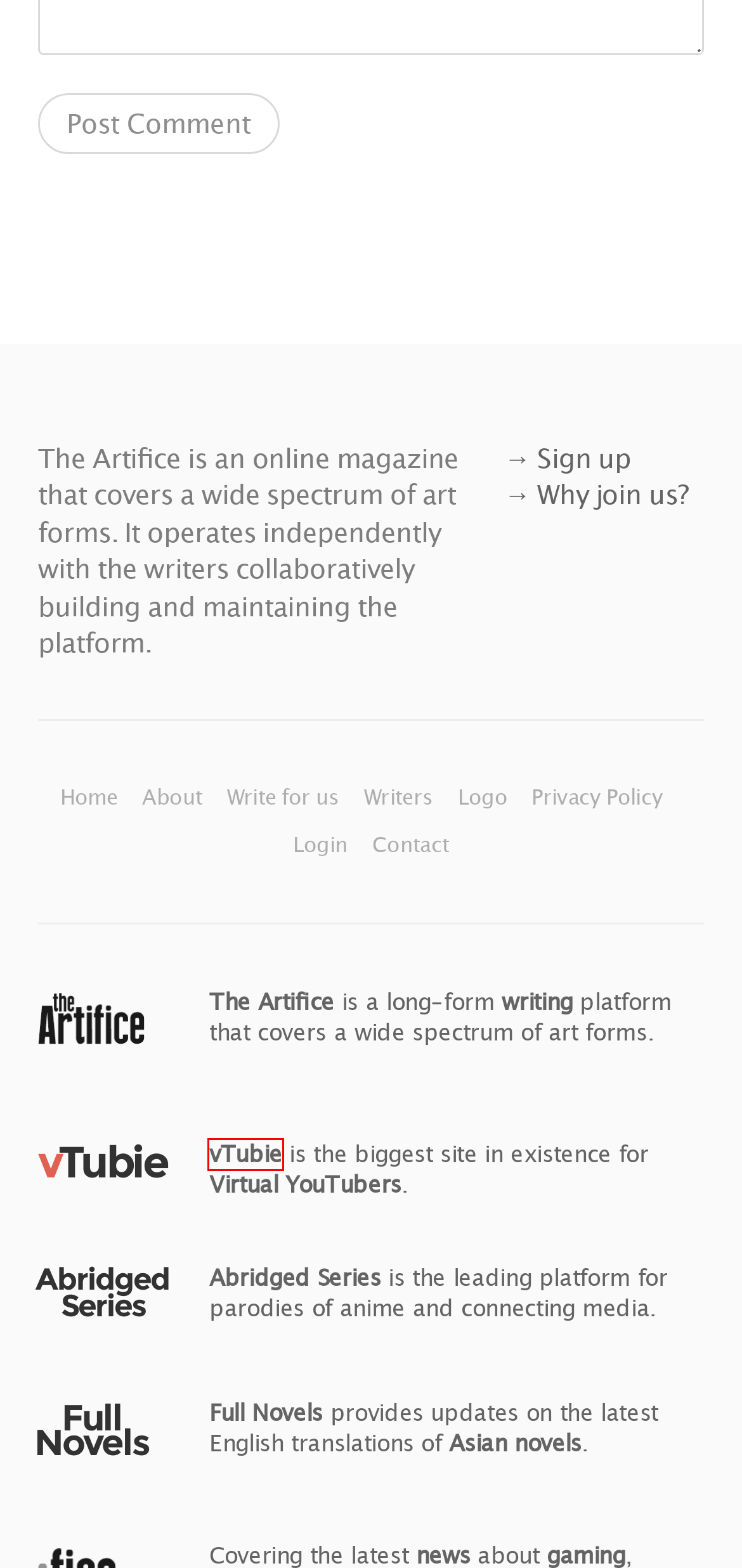You have a screenshot of a webpage with a red bounding box around an element. Select the webpage description that best matches the new webpage after clicking the element within the red bounding box. Here are the descriptions:
A. Full Novels — Asian Novel Translations
B. The Artifice | www.the-artifice.com
C. sydlauro | The Artifice
D. The Anime Dub Controversy | The Artifice
E. Justin | The Artifice
F. vTubie: Home of Virtual YouTubers (VTubers)
G. Abridged Series
H. Anime Versus Cancel Culture | The Artifice

F